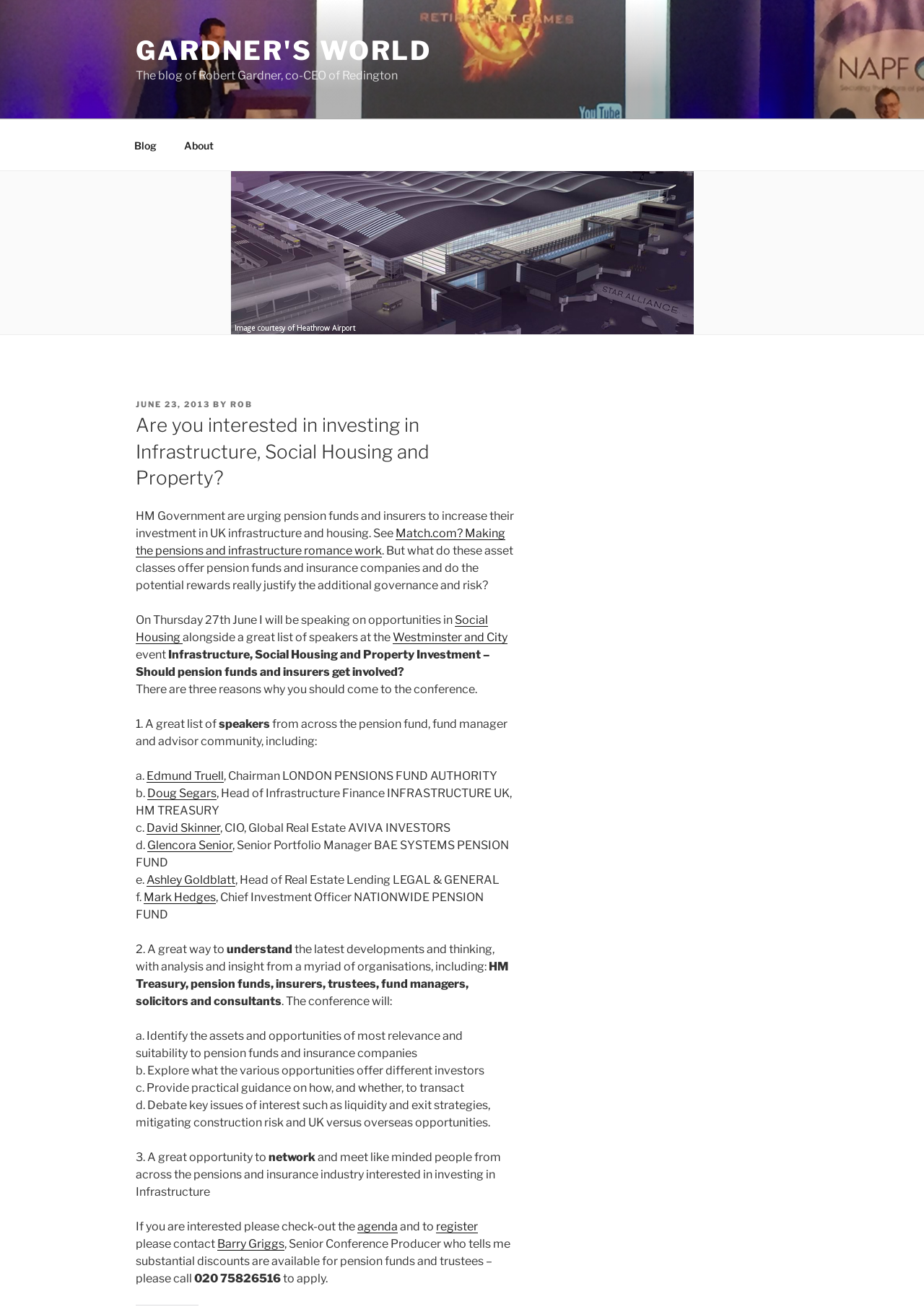What is the topic of the blog post?
From the details in the image, provide a complete and detailed answer to the question.

The topic of the blog post can be determined by reading the heading 'Are you interested in investing in Infrastructure, Social Housing and Property?' which is located at the top of the webpage.